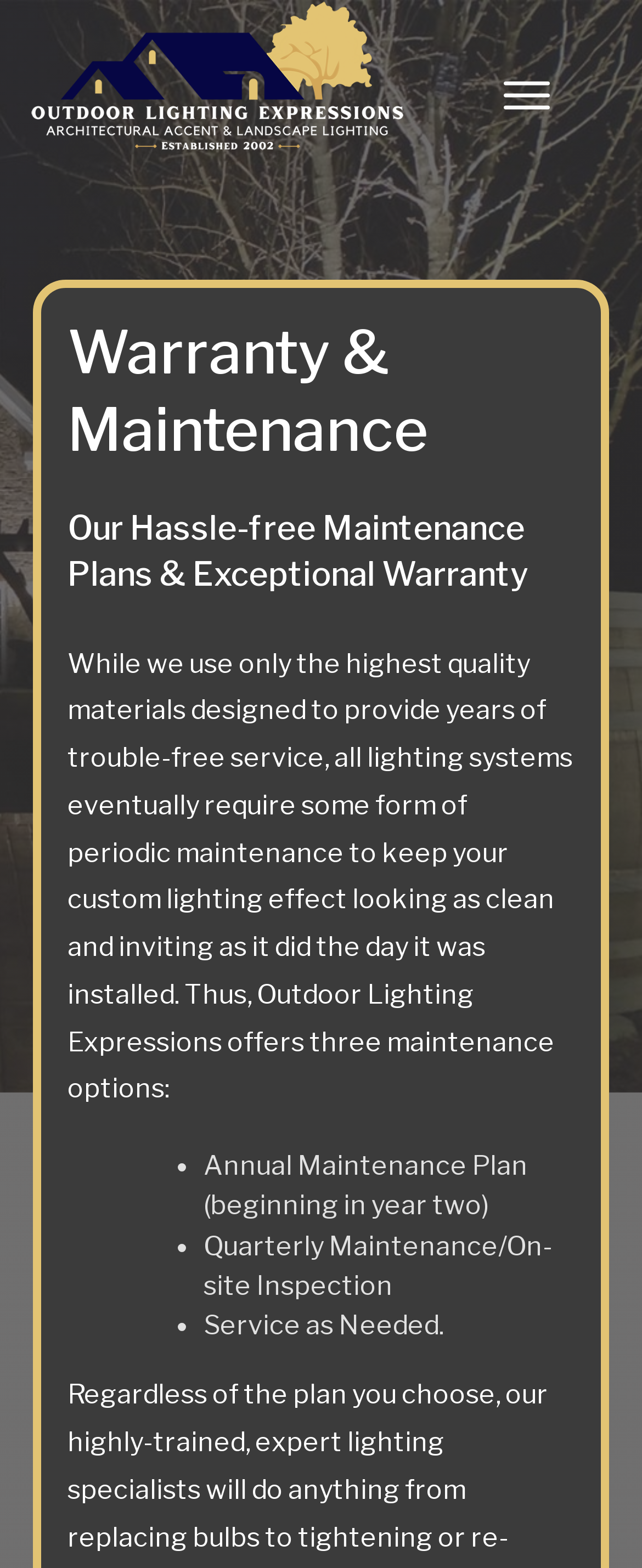What is the purpose of periodic maintenance?
Analyze the image and deliver a detailed answer to the question.

According to the text, periodic maintenance is necessary to keep custom lighting effects looking as clean and inviting as they did when they were first installed, which suggests that the purpose of maintenance is to maintain the aesthetic appeal of the lighting systems.